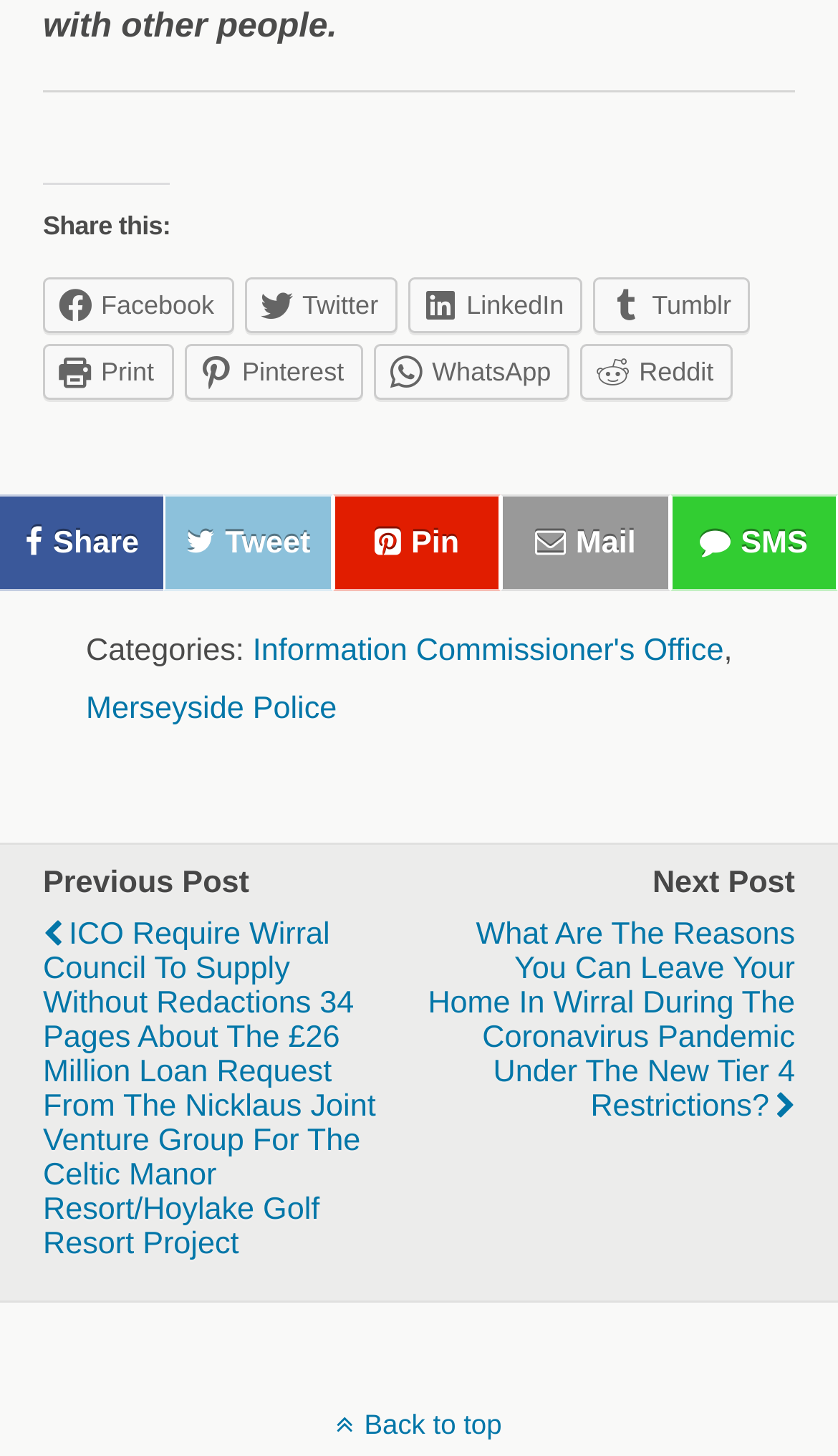Bounding box coordinates are to be given in the format (top-left x, top-left y, bottom-right x, bottom-right y). All values must be floating point numbers between 0 and 1. Provide the bounding box coordinate for the UI element described as: Merseyside Police

[0.103, 0.475, 0.402, 0.498]